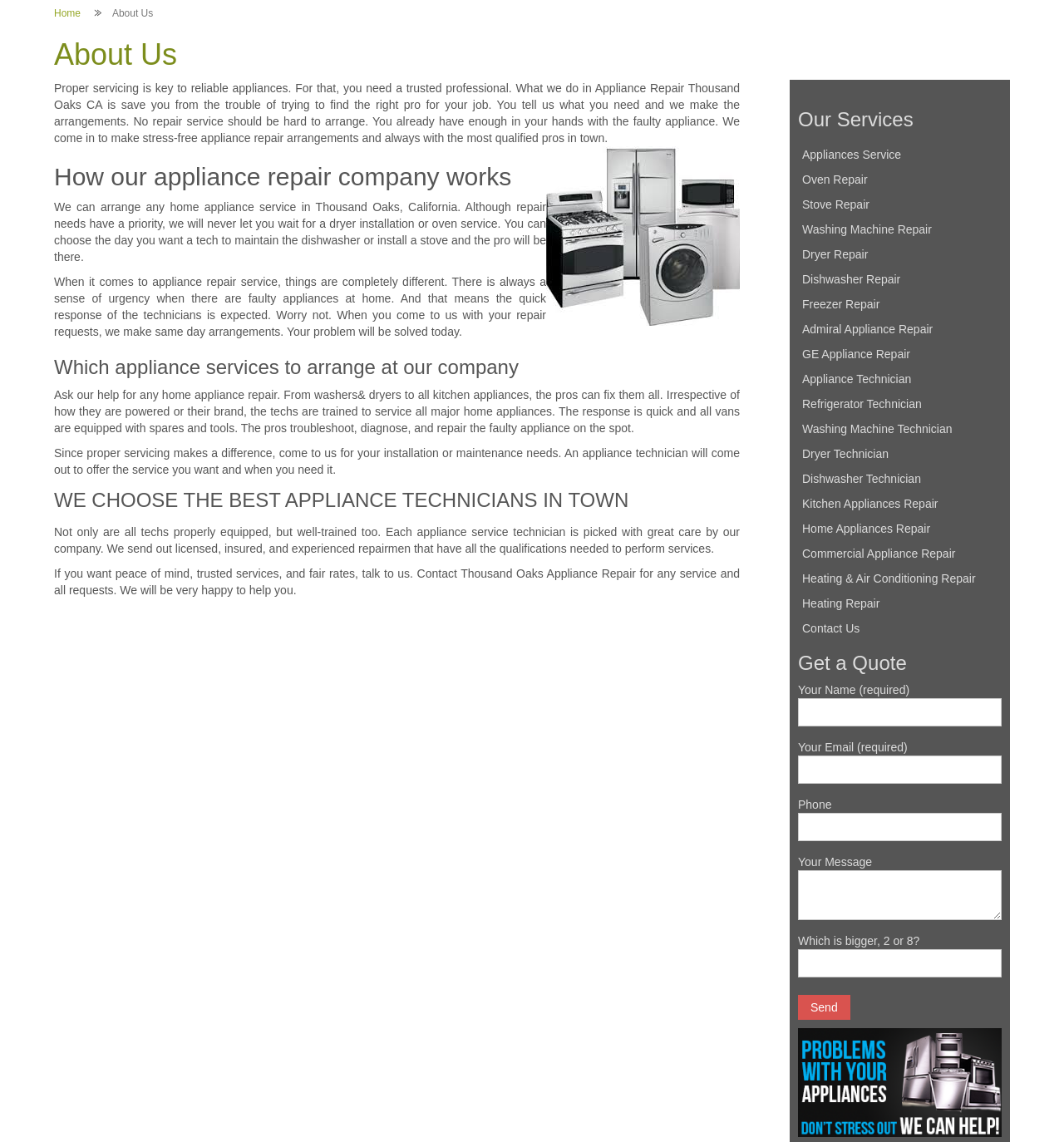Determine the bounding box of the UI component based on this description: "Key Recipe Ingredients". The bounding box coordinates should be four float values between 0 and 1, i.e., [left, top, right, bottom].

None